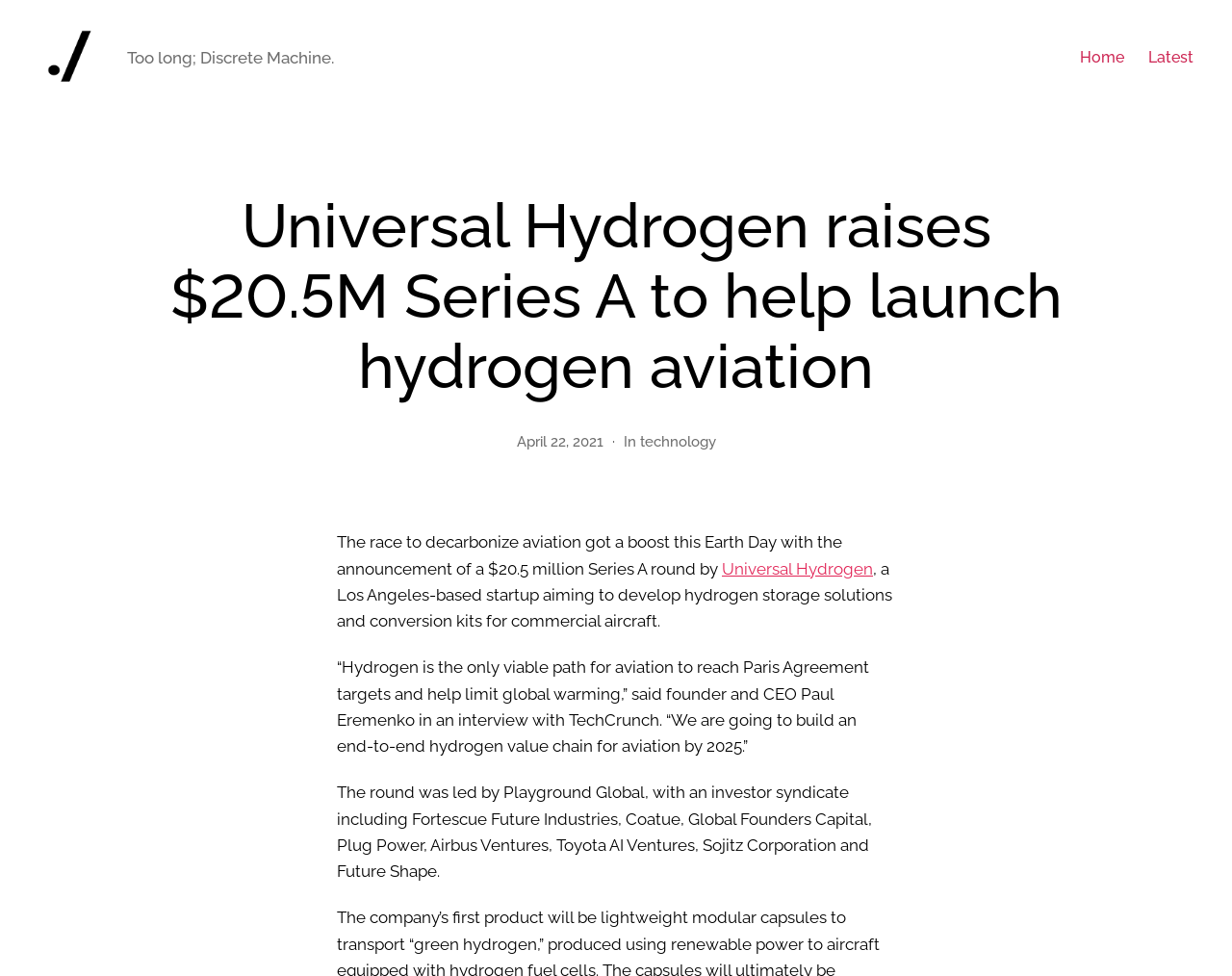Bounding box coordinates are to be given in the format (top-left x, top-left y, bottom-right x, bottom-right y). All values must be floating point numbers between 0 and 1. Provide the bounding box coordinate for the UI element described as: Universal Hydrogen

[0.586, 0.599, 0.709, 0.619]